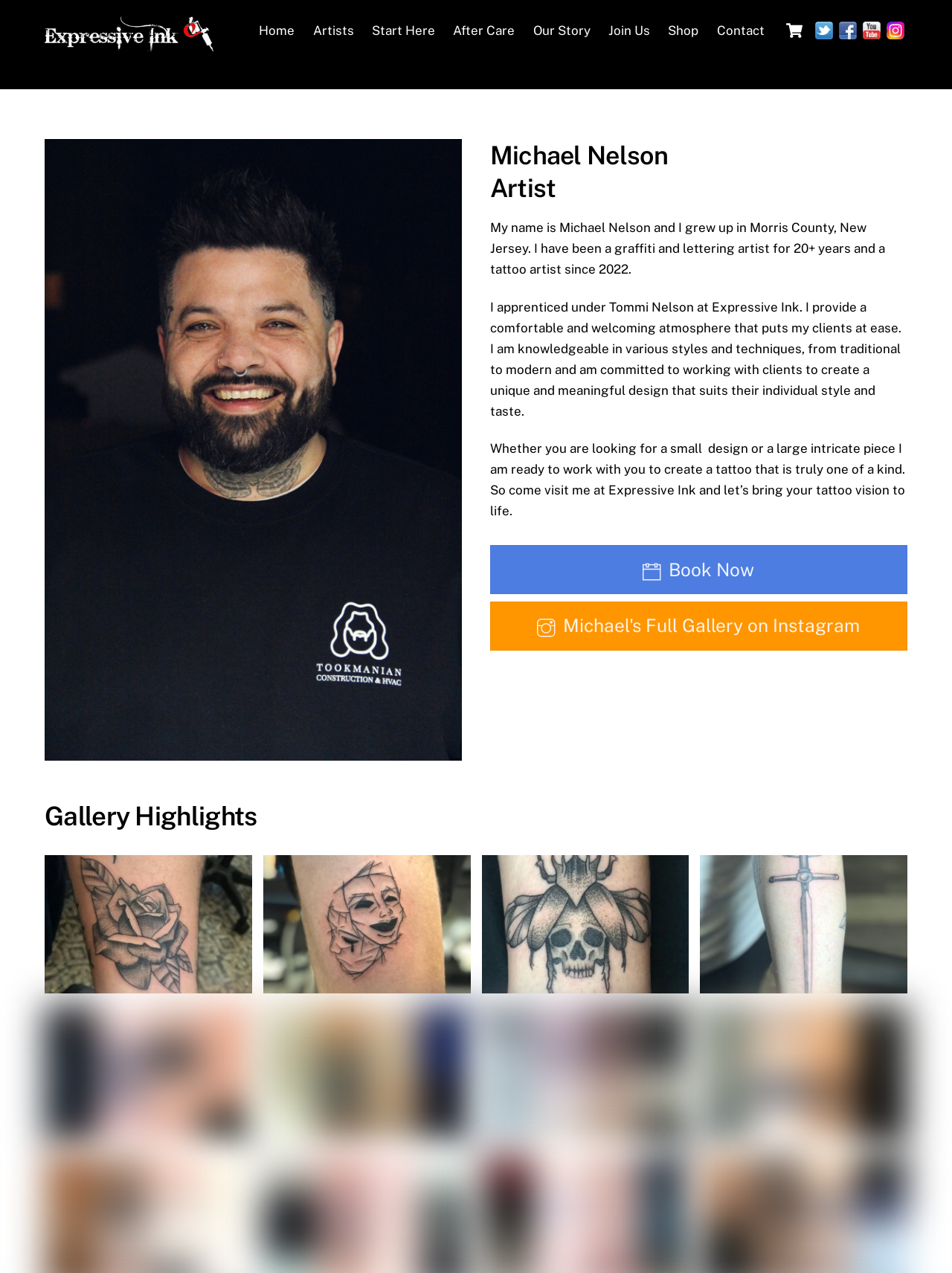Specify the bounding box coordinates of the region I need to click to perform the following instruction: "Book a tattoo appointment now". The coordinates must be four float numbers in the range of 0 to 1, i.e., [left, top, right, bottom].

[0.514, 0.428, 0.953, 0.467]